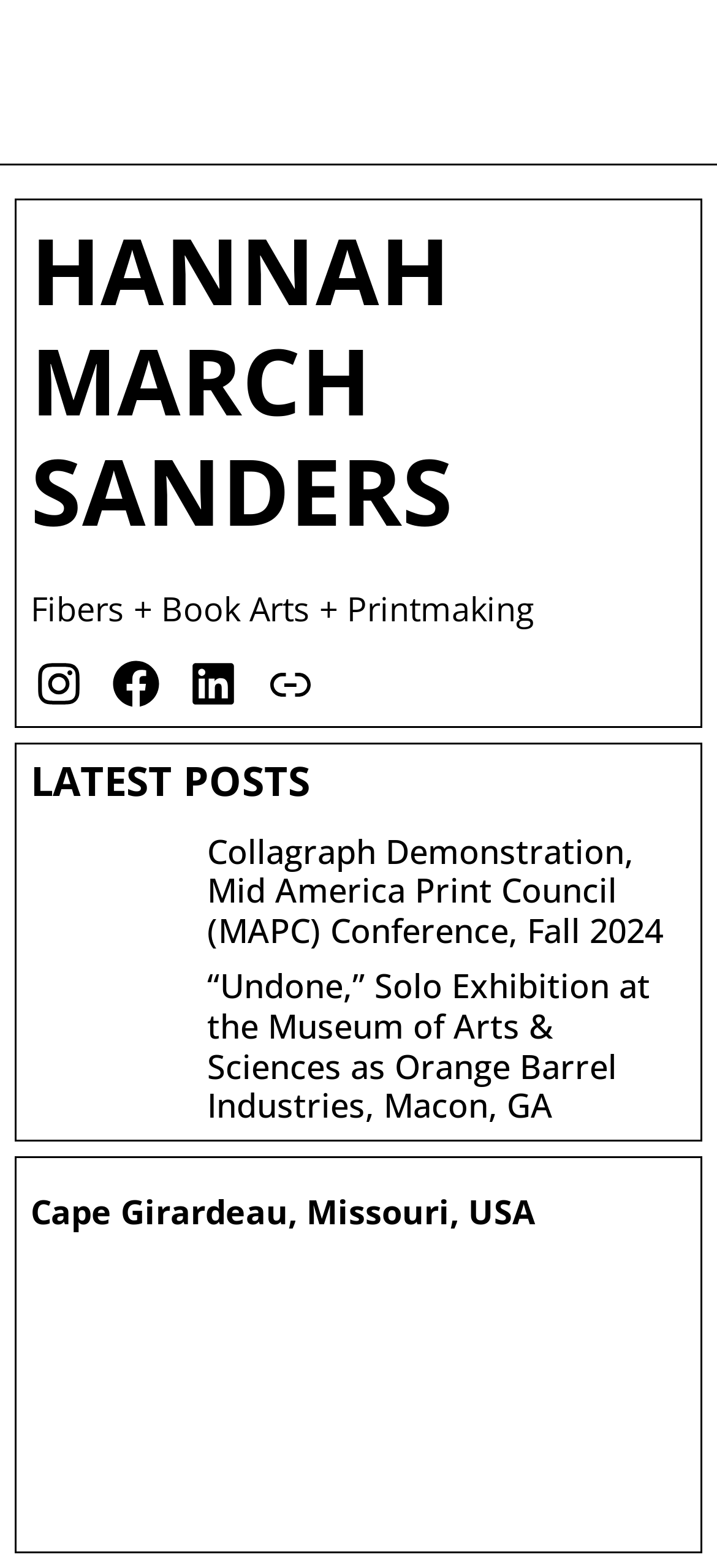Kindly determine the bounding box coordinates for the clickable area to achieve the given instruction: "Visit Hannah March Sanders' Facebook".

[0.15, 0.419, 0.227, 0.454]